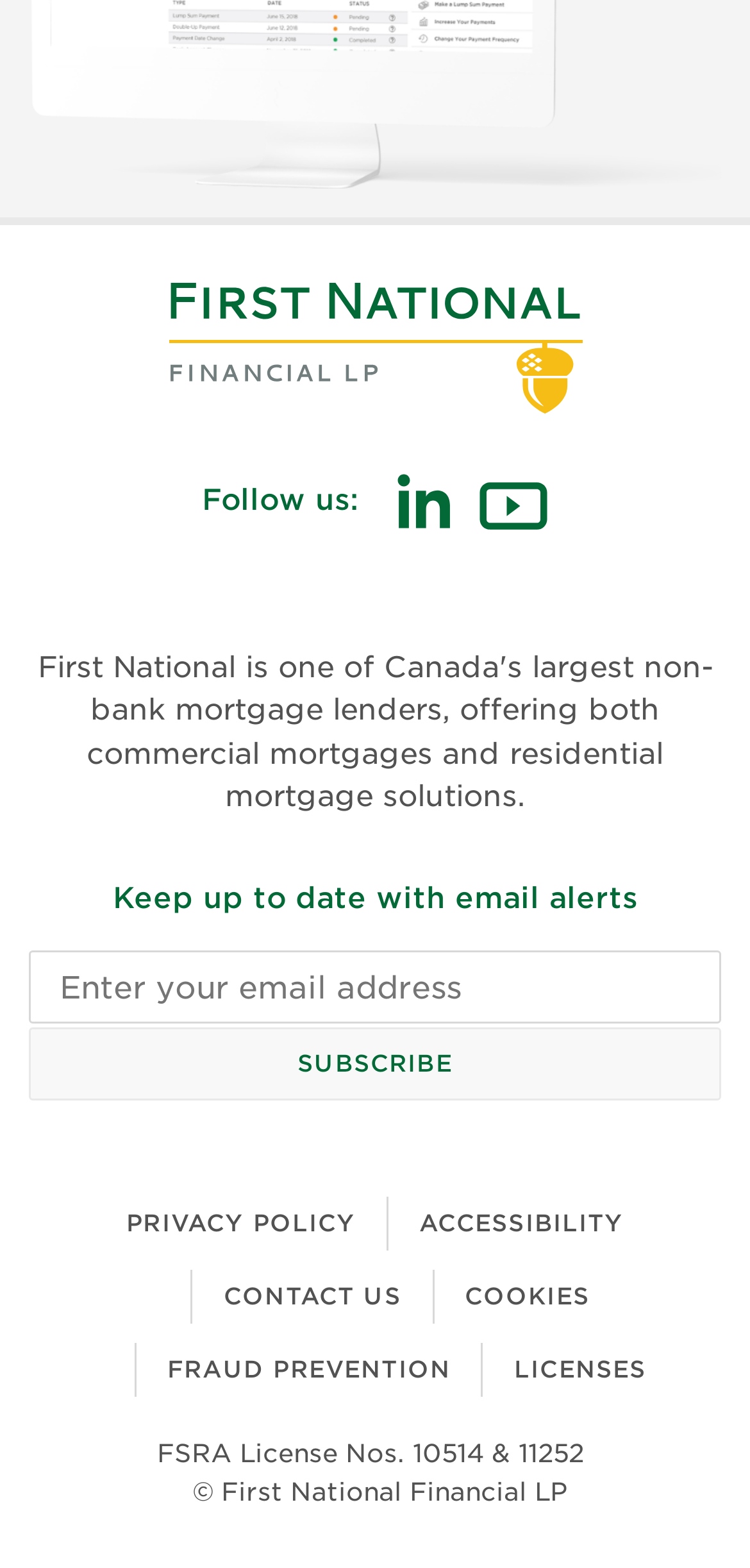Show the bounding box coordinates of the region that should be clicked to follow the instruction: "Read the privacy policy."

[0.169, 0.77, 0.474, 0.791]